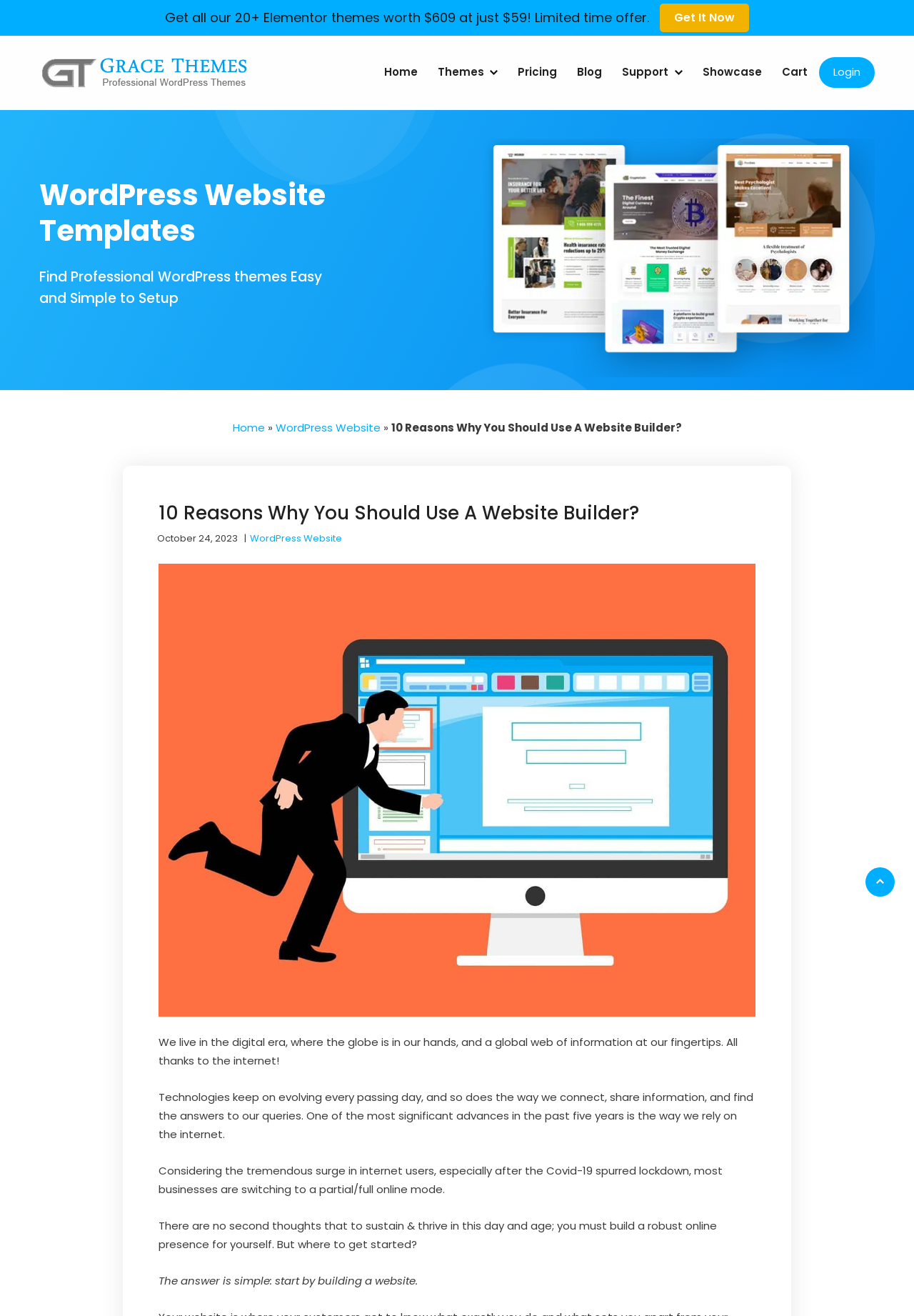Can you specify the bounding box coordinates of the area that needs to be clicked to fulfill the following instruction: "Read the blog"?

[0.622, 0.027, 0.668, 0.083]